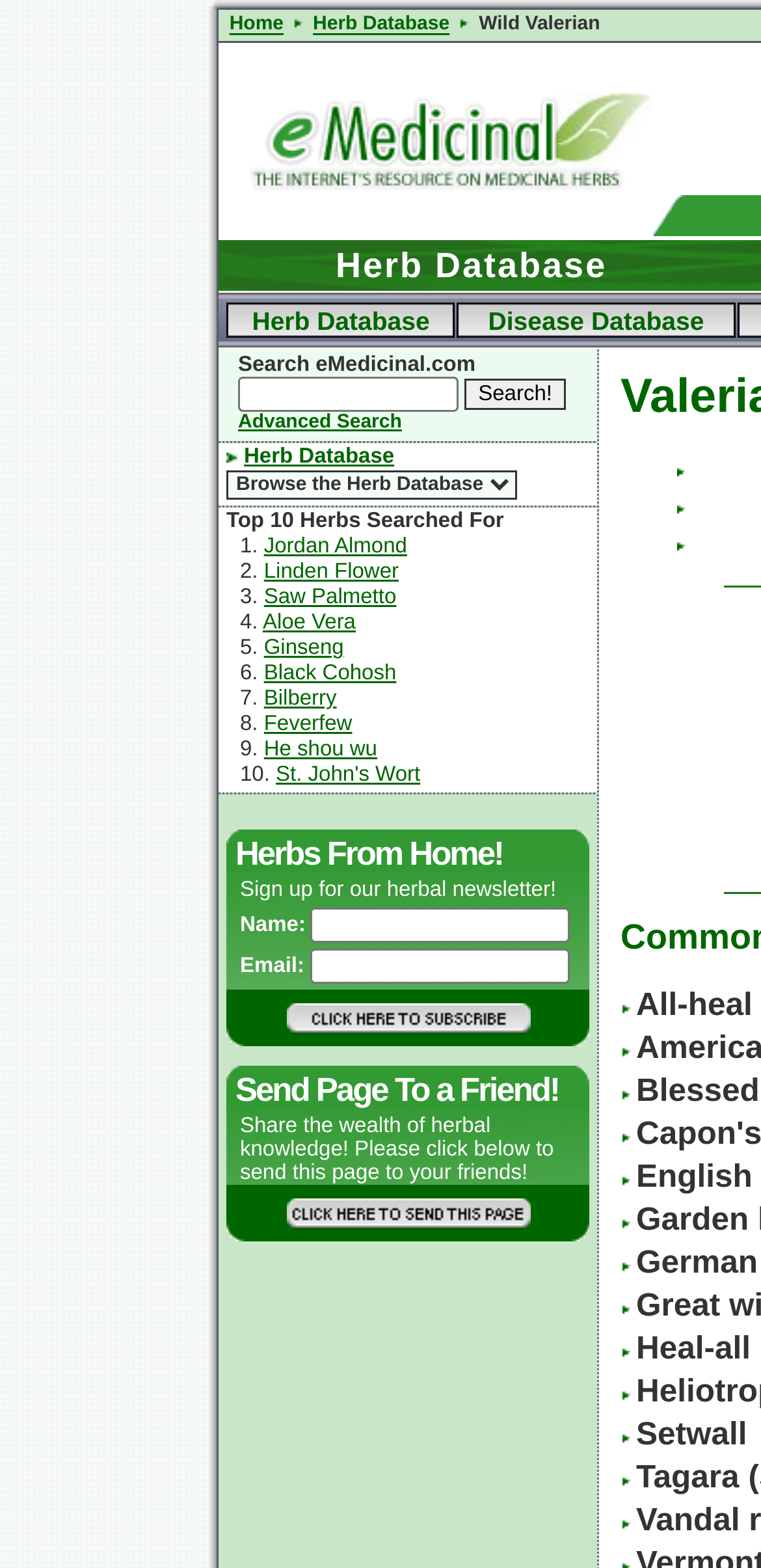Kindly provide the bounding box coordinates of the section you need to click on to fulfill the given instruction: "Click on the Home link".

[0.301, 0.009, 0.373, 0.023]